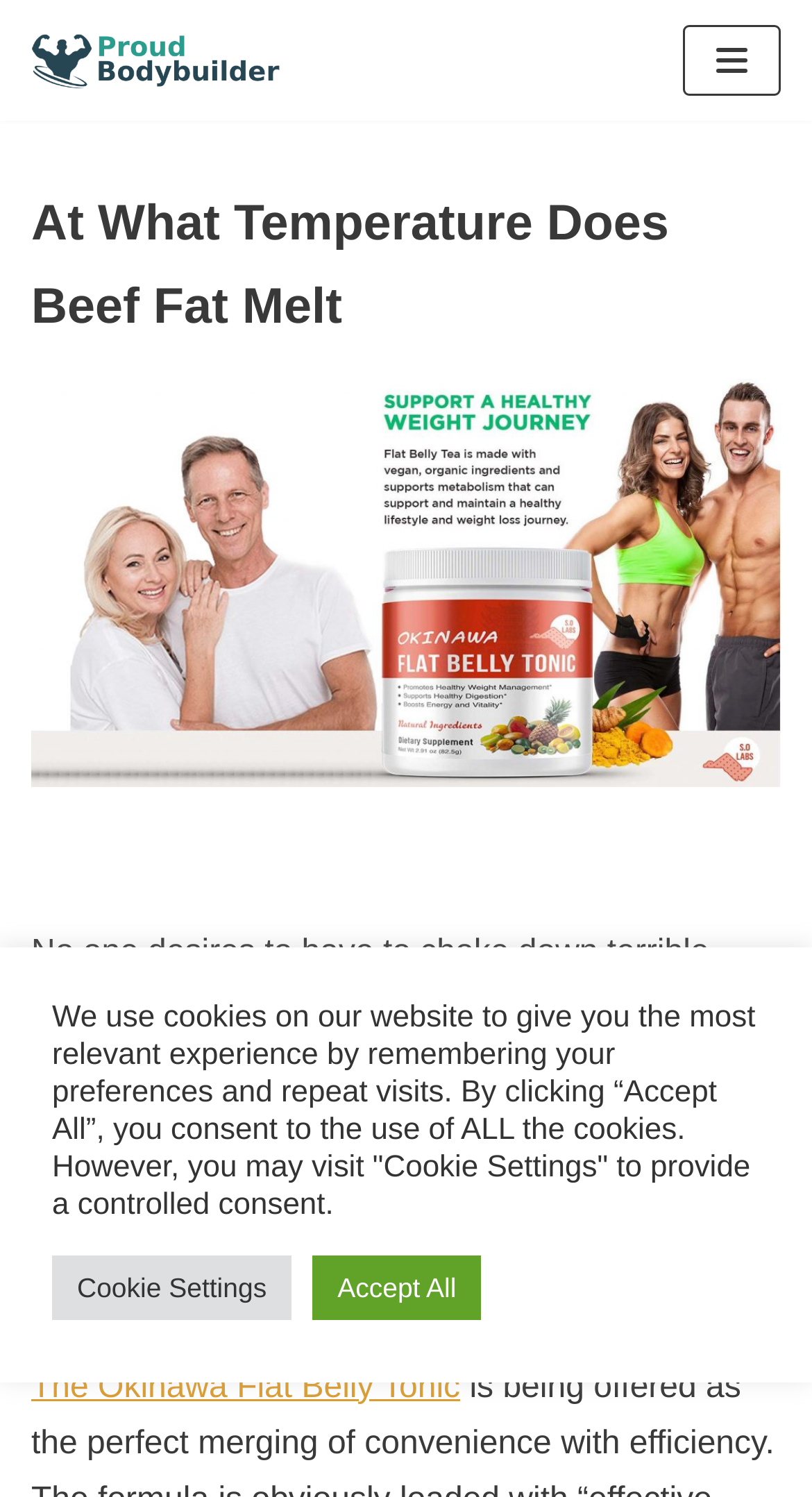What is the name of the product mentioned? Based on the screenshot, please respond with a single word or phrase.

Okinawa Flat Belly Tonic